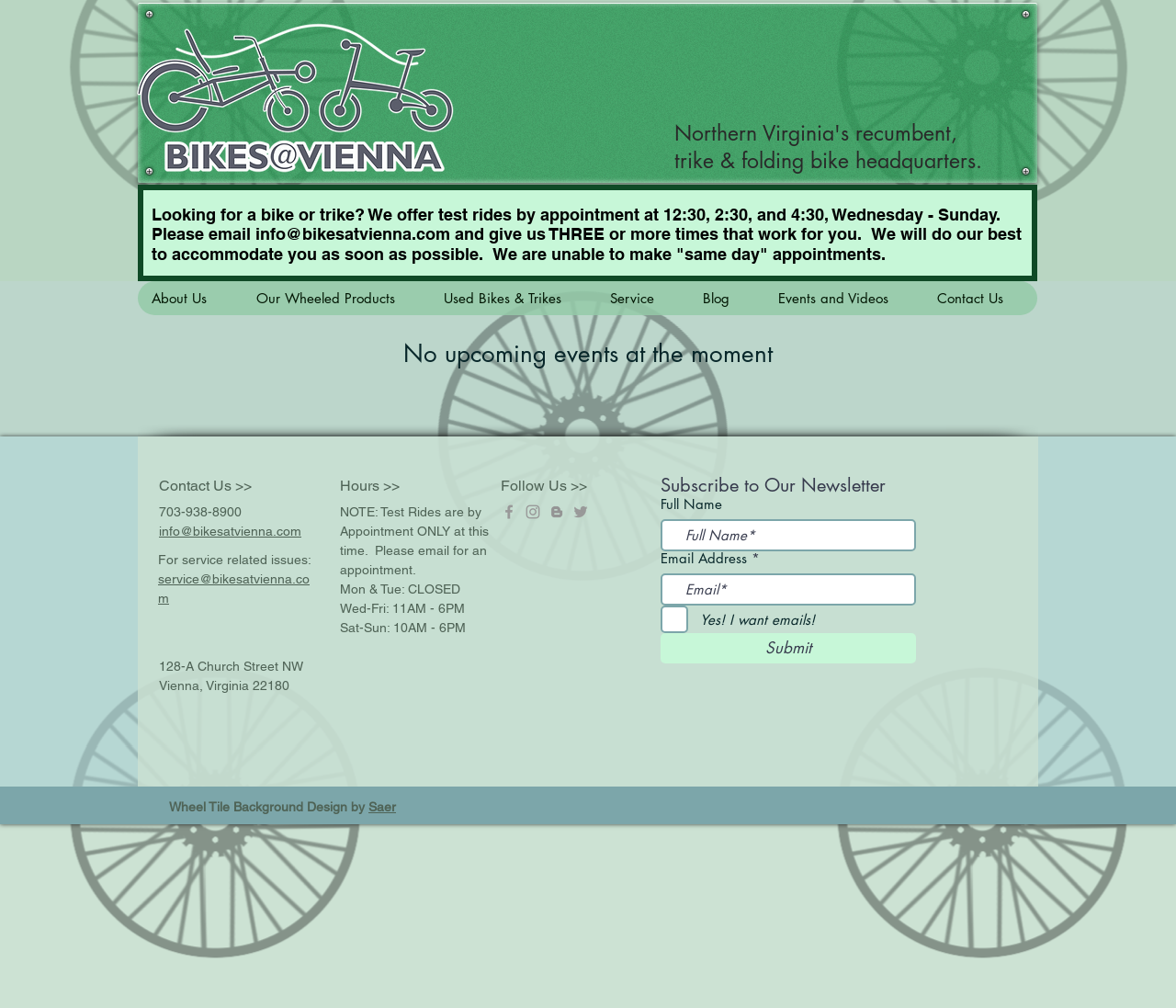What is the store's phone number?
Based on the image, provide a one-word or brief-phrase response.

703-938-8900